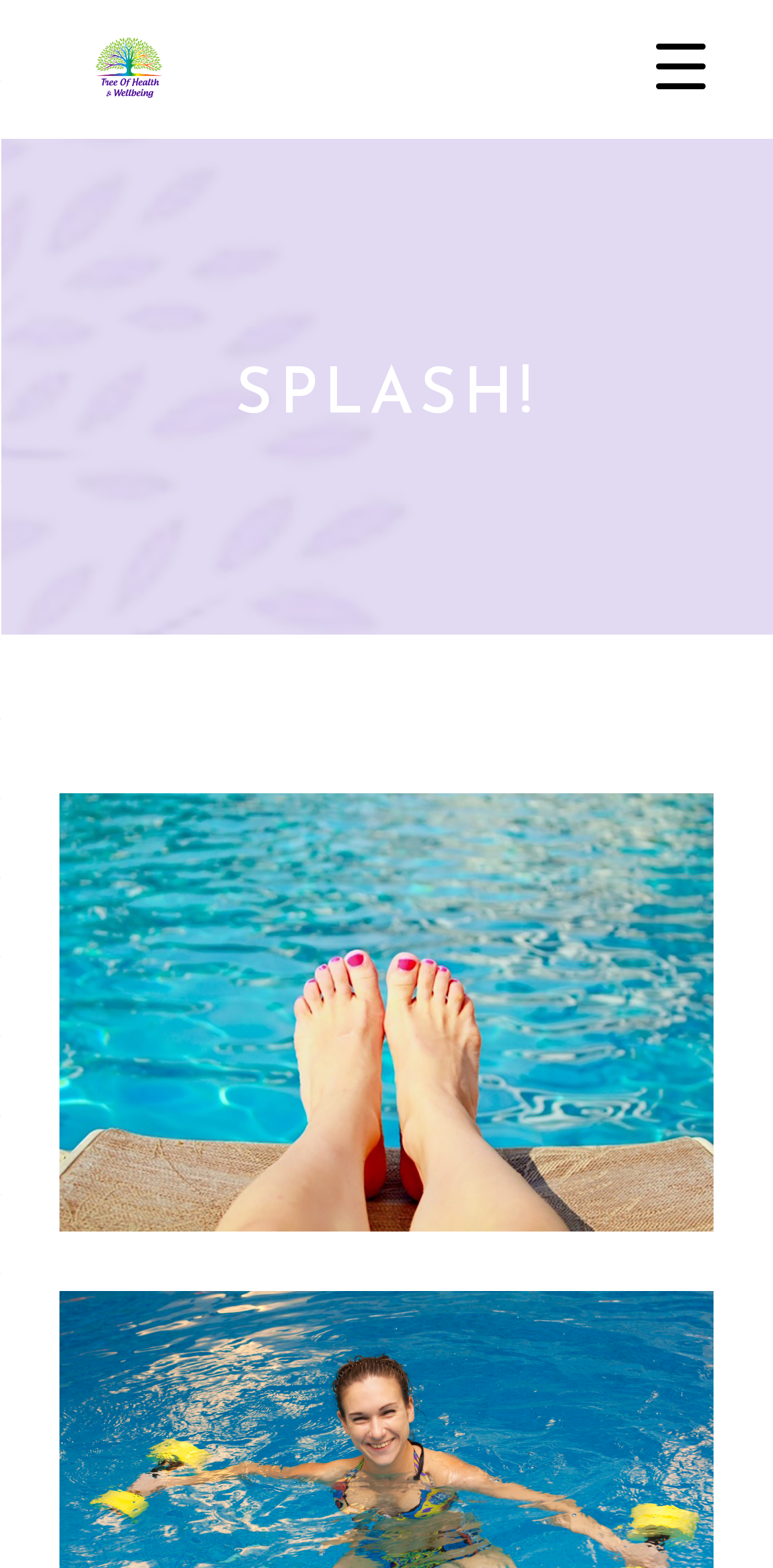Please find the bounding box coordinates (top-left x, top-left y, bottom-right x, bottom-right y) in the screenshot for the UI element described as follows: parent_node: SPLASH! aria-label="Menu Trigger"

[0.809, 0.006, 0.95, 0.076]